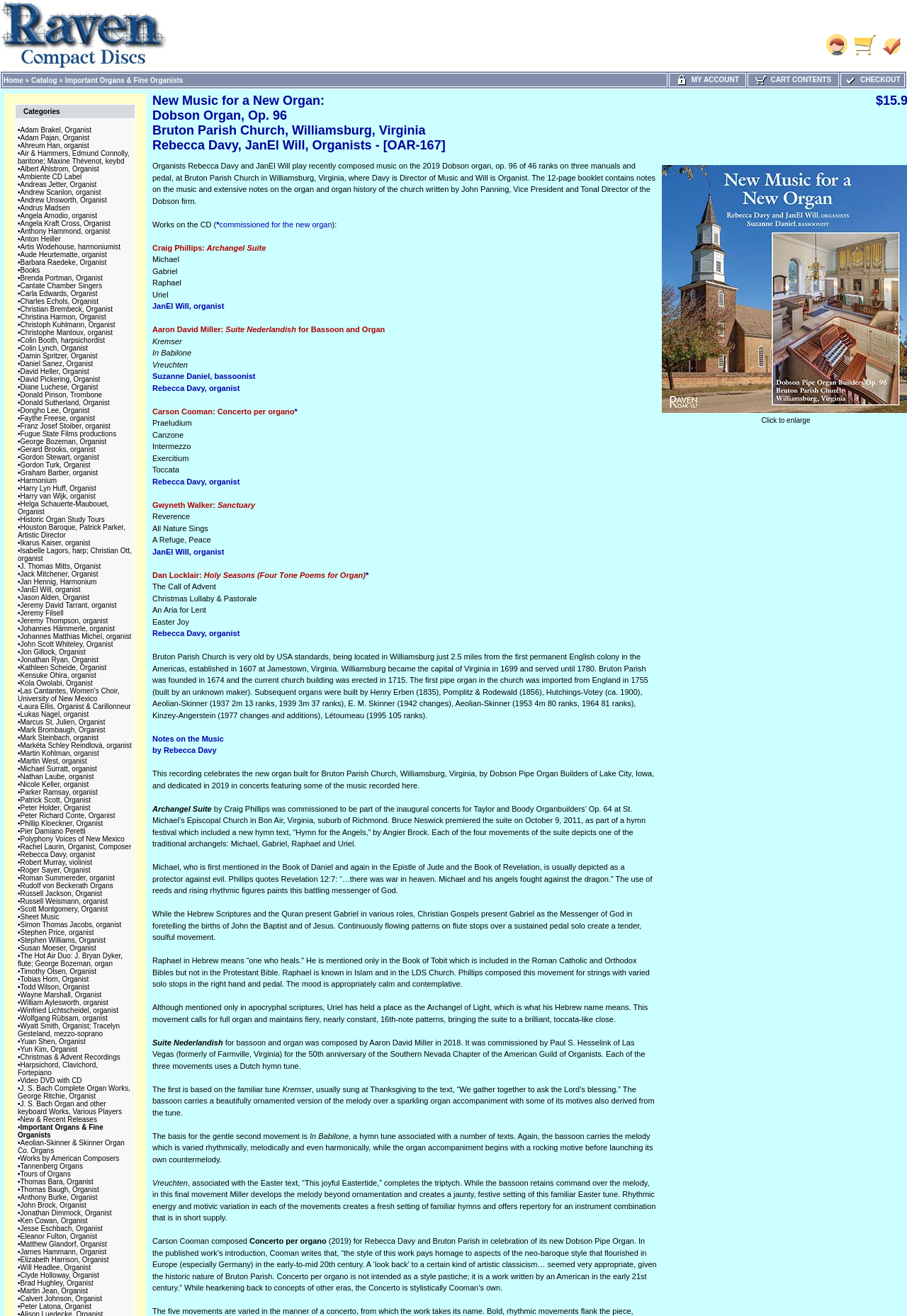Determine the bounding box coordinates for the clickable element required to fulfill the instruction: "Click on the 'Home' link". Provide the coordinates as four float numbers between 0 and 1, i.e., [left, top, right, bottom].

None